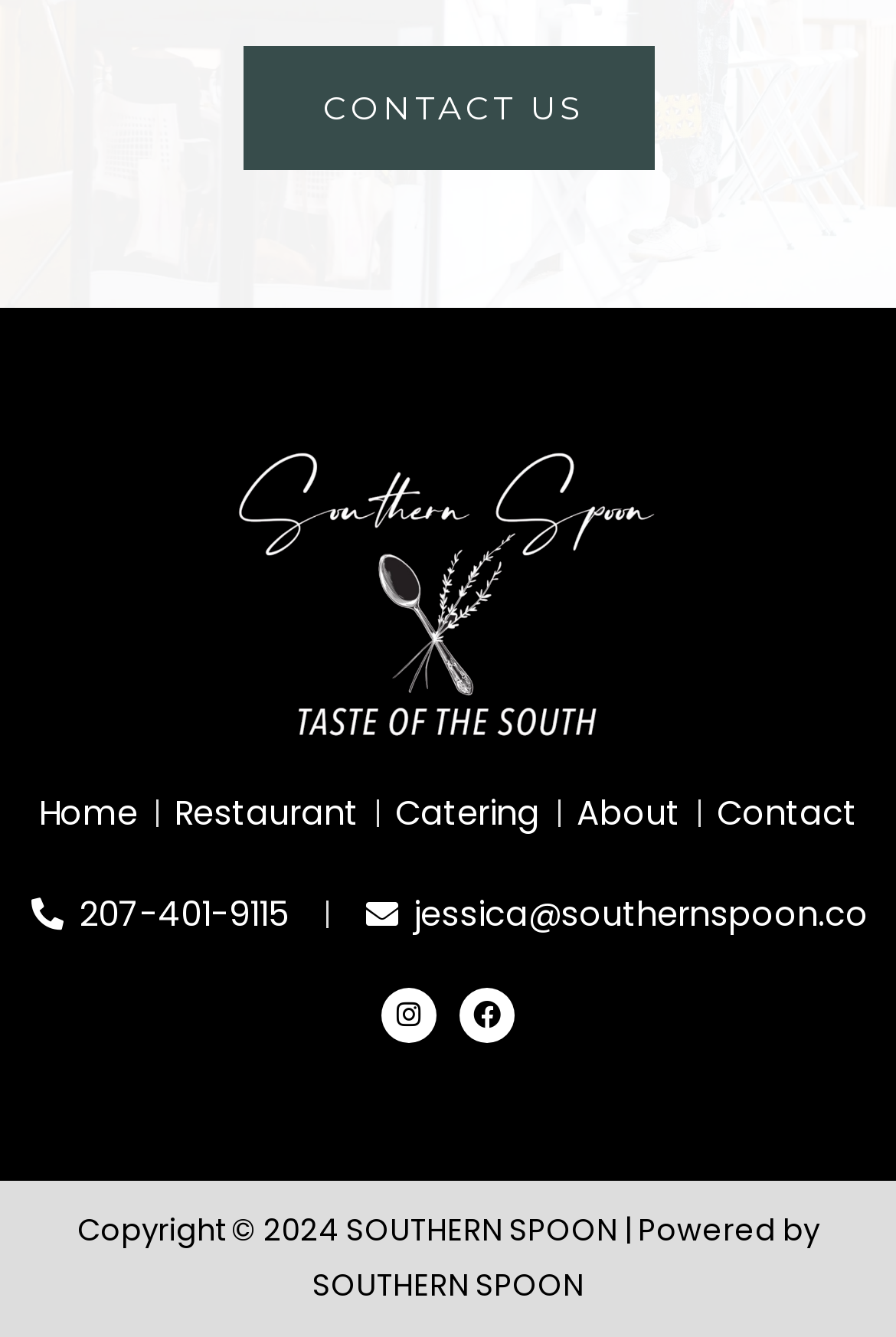Find the bounding box of the UI element described as: "Restaurant". The bounding box coordinates should be given as four float values between 0 and 1, i.e., [left, top, right, bottom].

[0.195, 0.587, 0.4, 0.629]